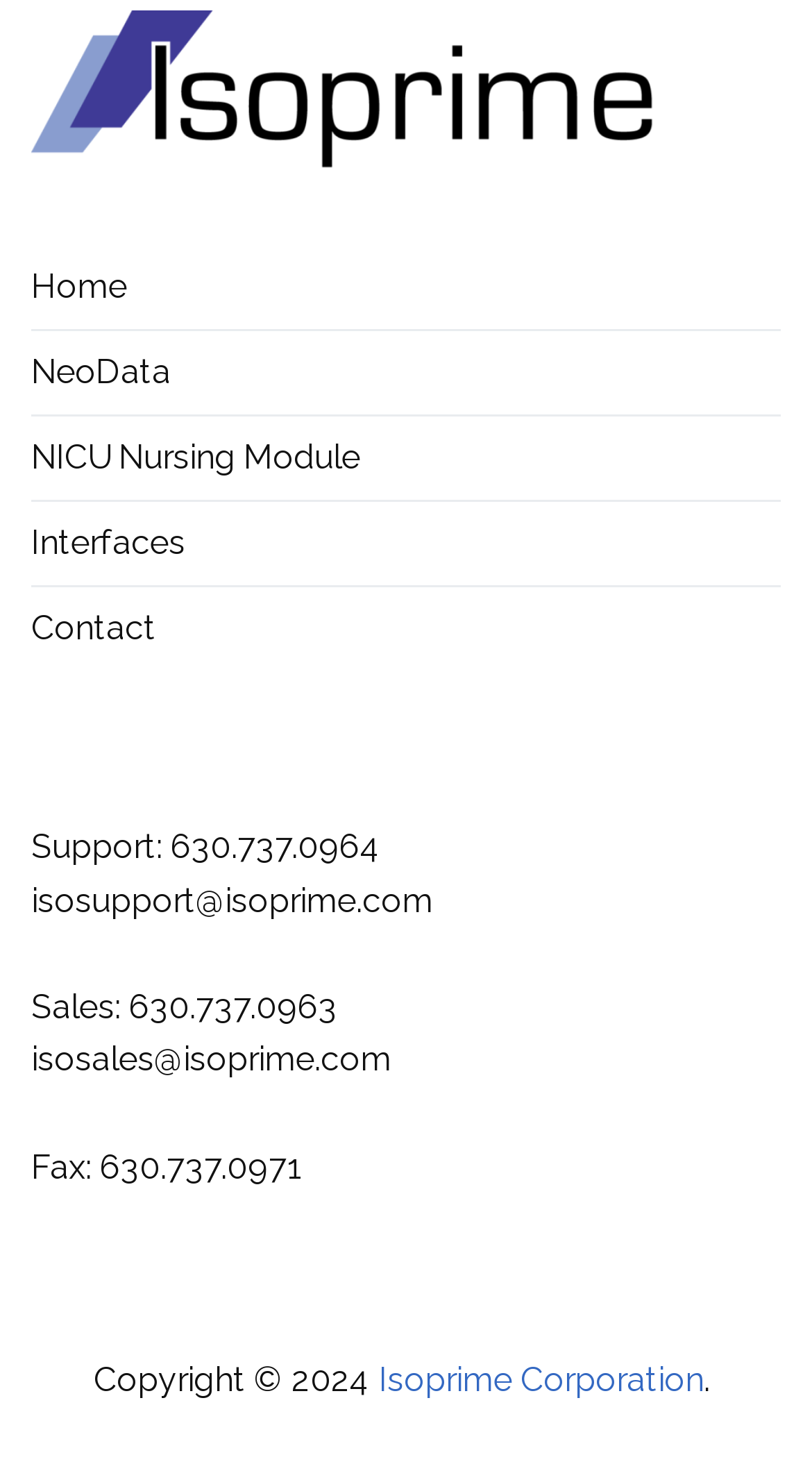Locate the bounding box coordinates of the area where you should click to accomplish the instruction: "call support".

[0.21, 0.565, 0.469, 0.592]